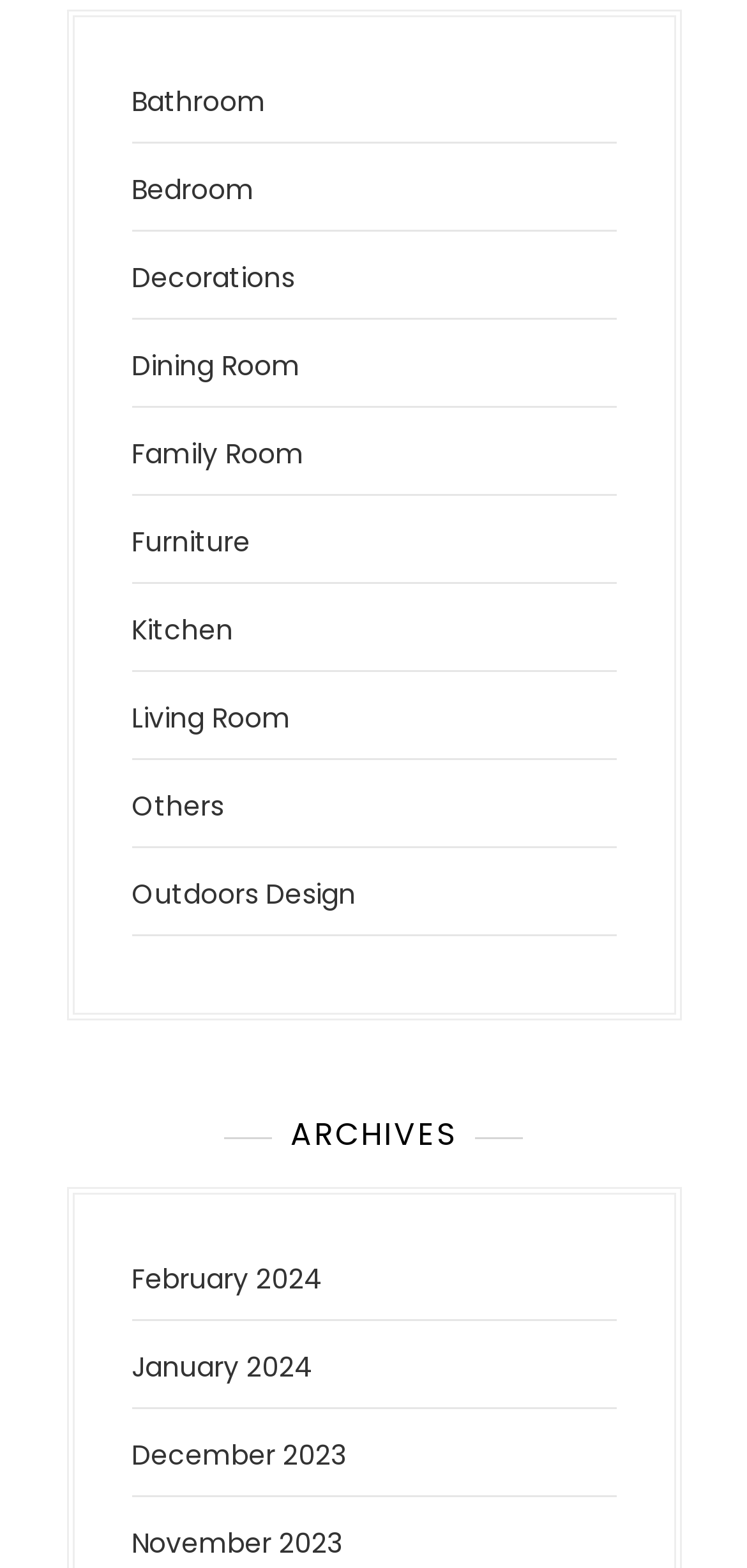Determine the bounding box coordinates of the clickable element to complete this instruction: "Explore Outdoors Design". Provide the coordinates in the format of four float numbers between 0 and 1, [left, top, right, bottom].

[0.176, 0.558, 0.476, 0.583]